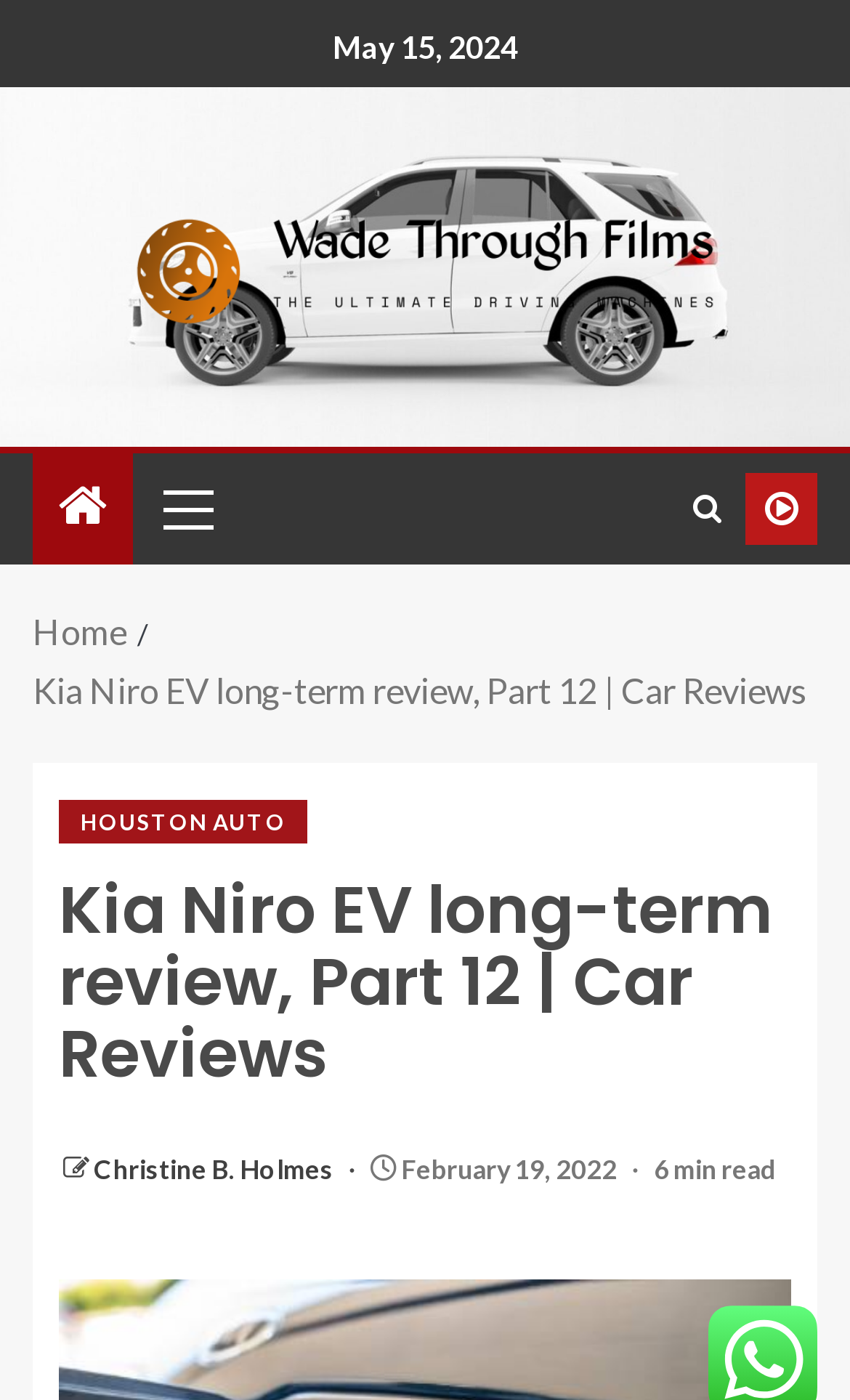Extract the primary heading text from the webpage.

Kia Niro EV long-term review, Part 12 | Car Reviews